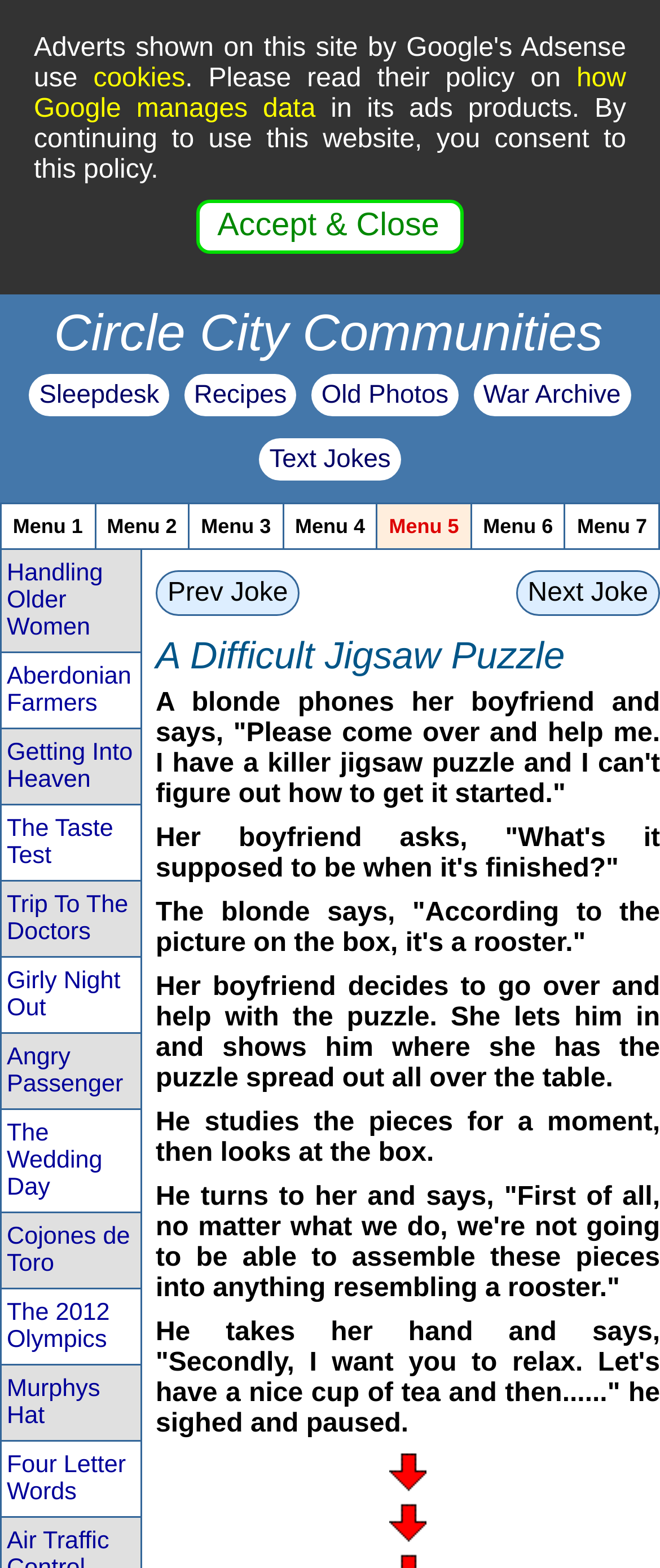Provide a short answer to the following question with just one word or phrase: How many paragraphs are there in the joke?

6